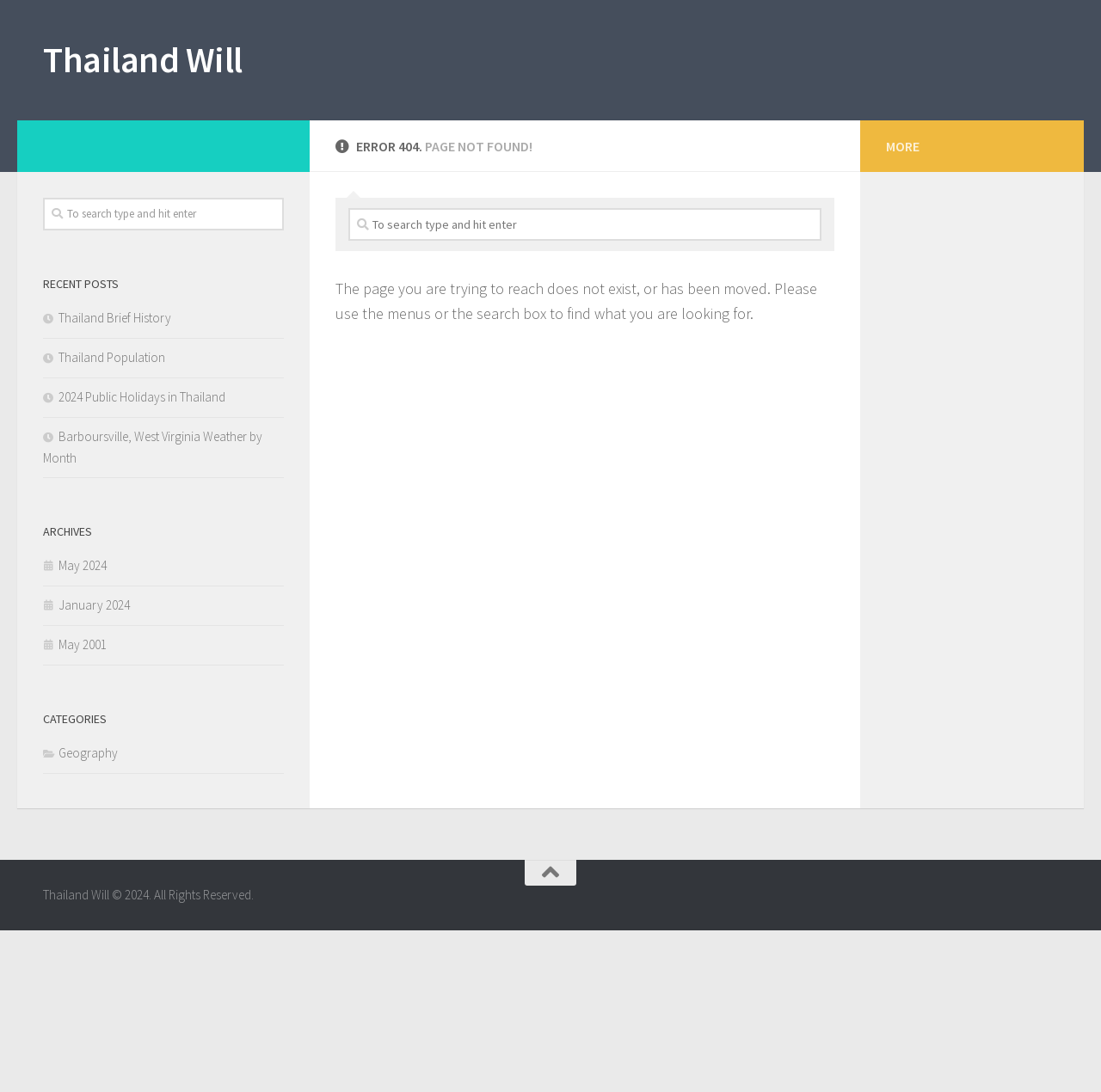Highlight the bounding box coordinates of the element you need to click to perform the following instruction: "View archives from May 2024."

[0.039, 0.51, 0.097, 0.525]